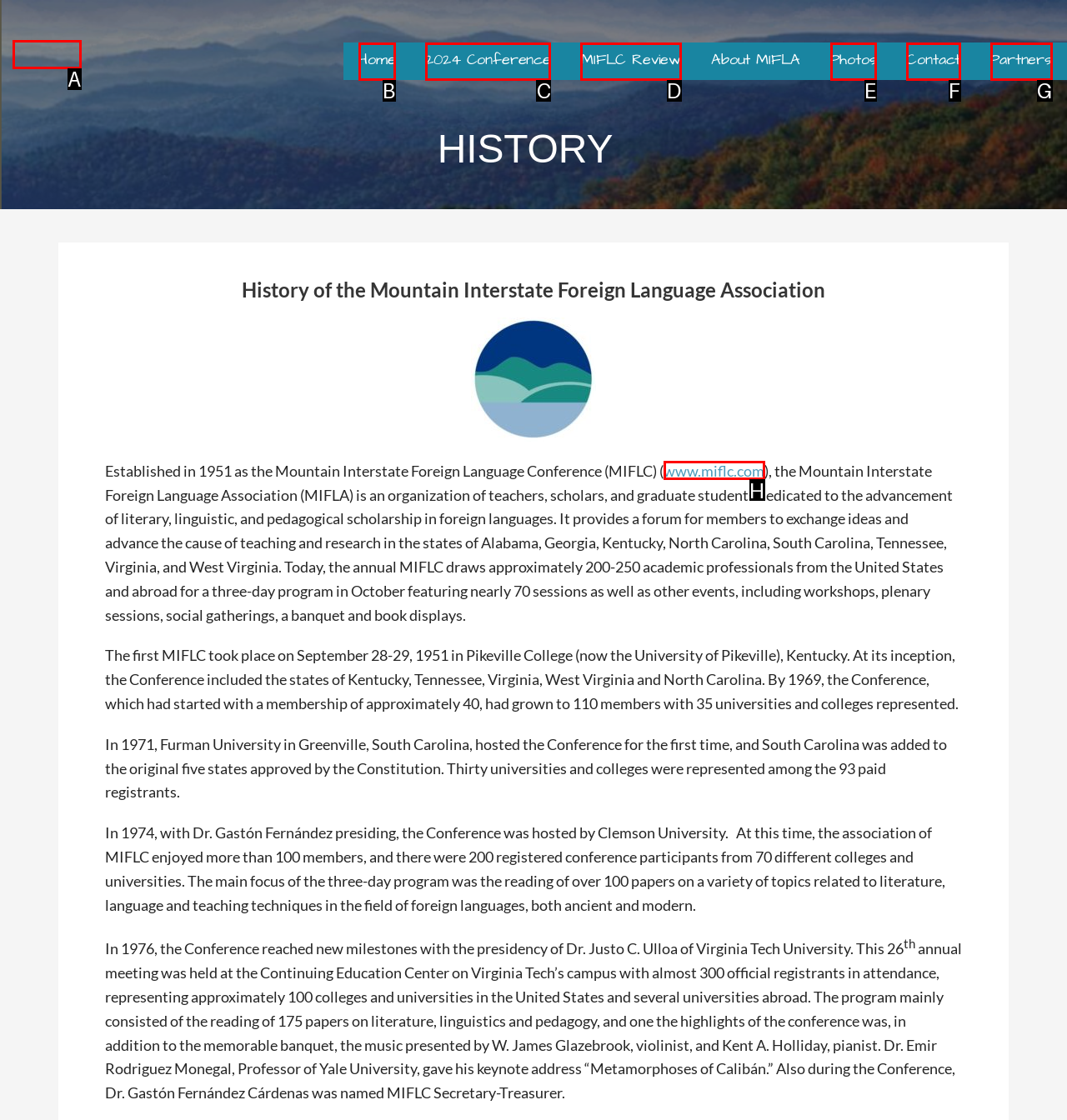From the description: Home, select the HTML element that fits best. Reply with the letter of the appropriate option.

B